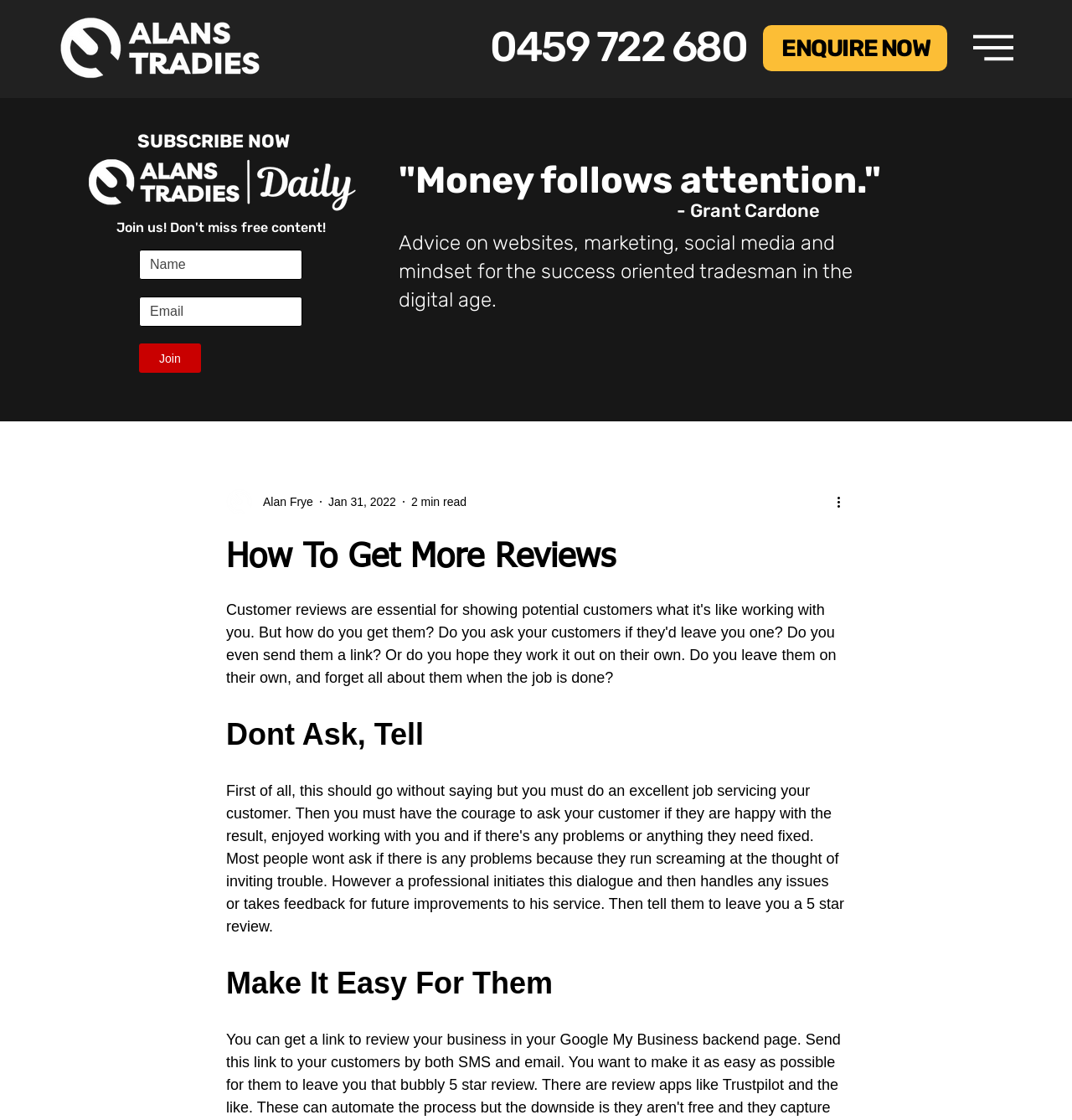Please provide a one-word or short phrase answer to the question:
What is the topic of the article?

How To Get More Reviews